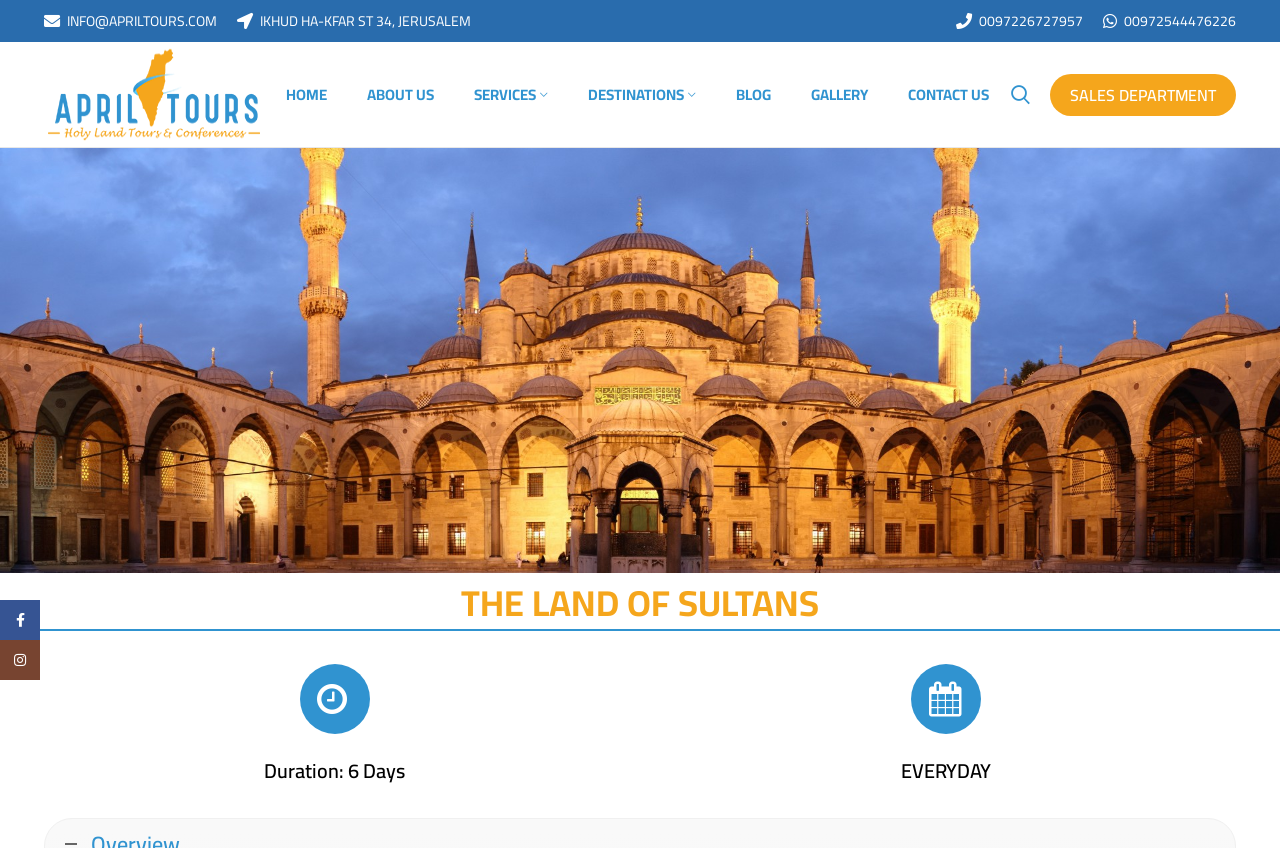Please determine the bounding box coordinates for the element with the description: "Case Study – Power Generation".

None